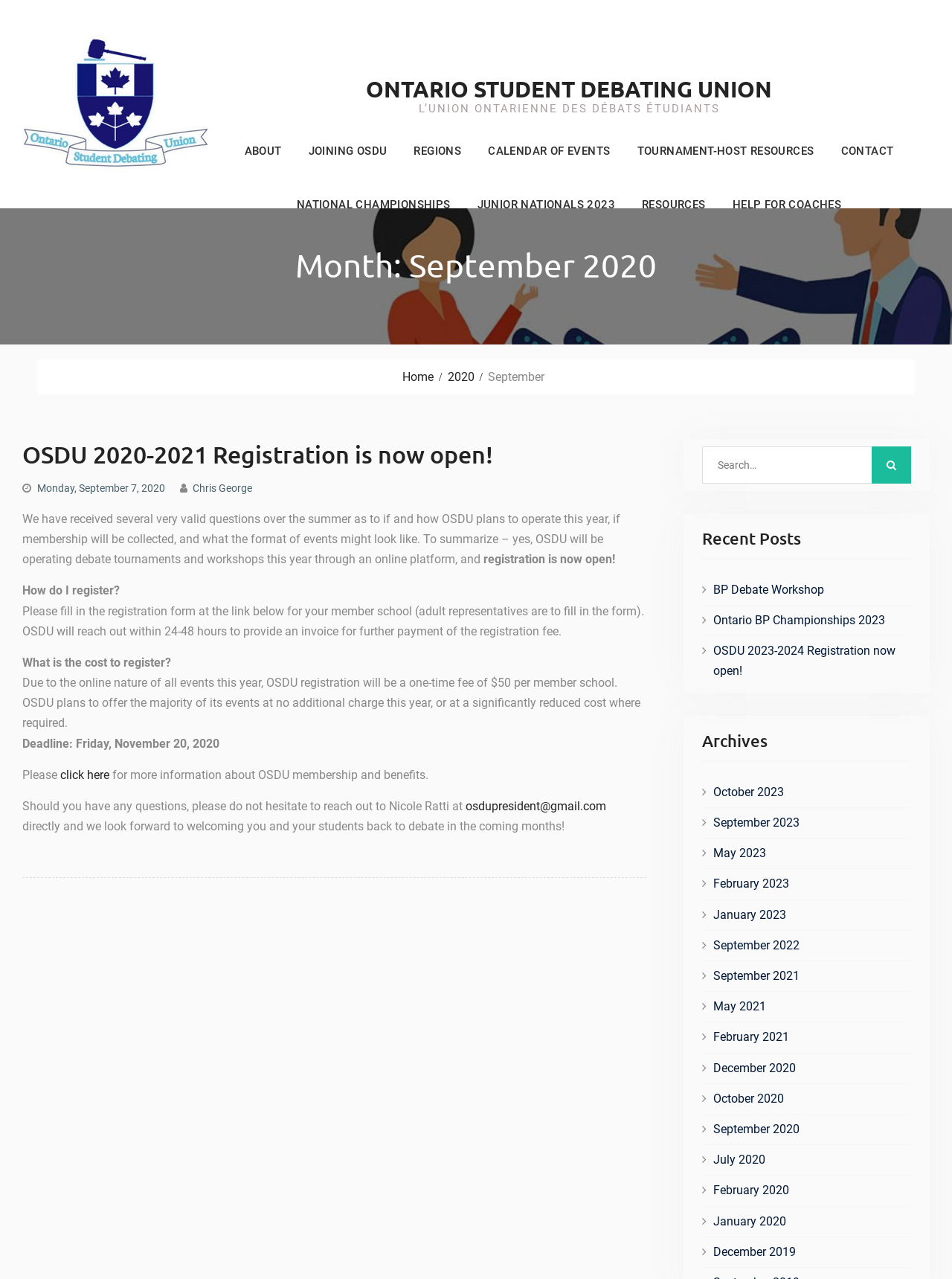What is the deadline for registration?
Offer a detailed and full explanation in response to the question.

The deadline for registration can be found in the text on the webpage, which states that the deadline is 'Friday, November 20, 2020'. This indicates that students or schools must register by this date in order to participate in the events.